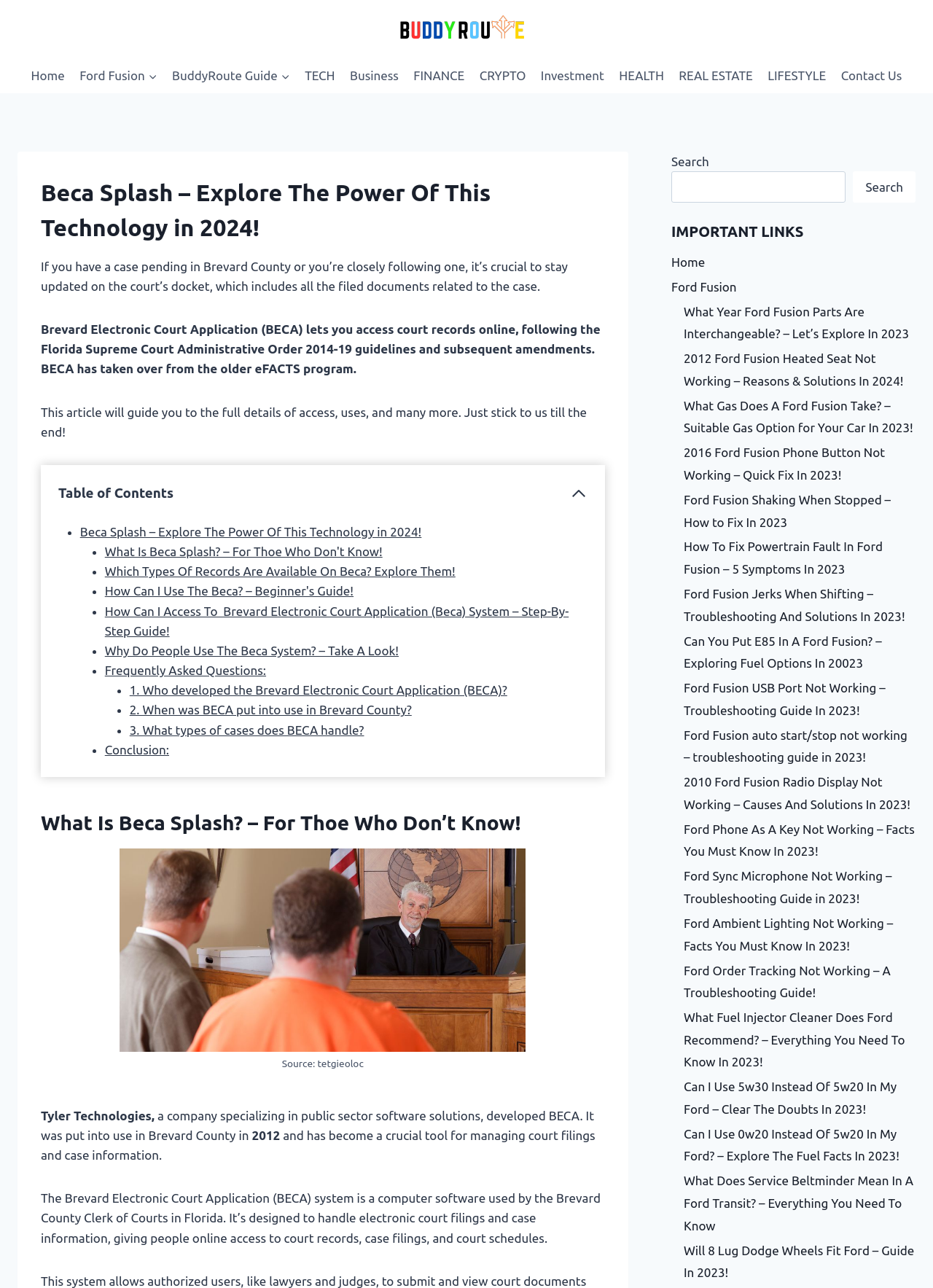Respond to the question with just a single word or phrase: 
What is the main function of the search bar?

to search